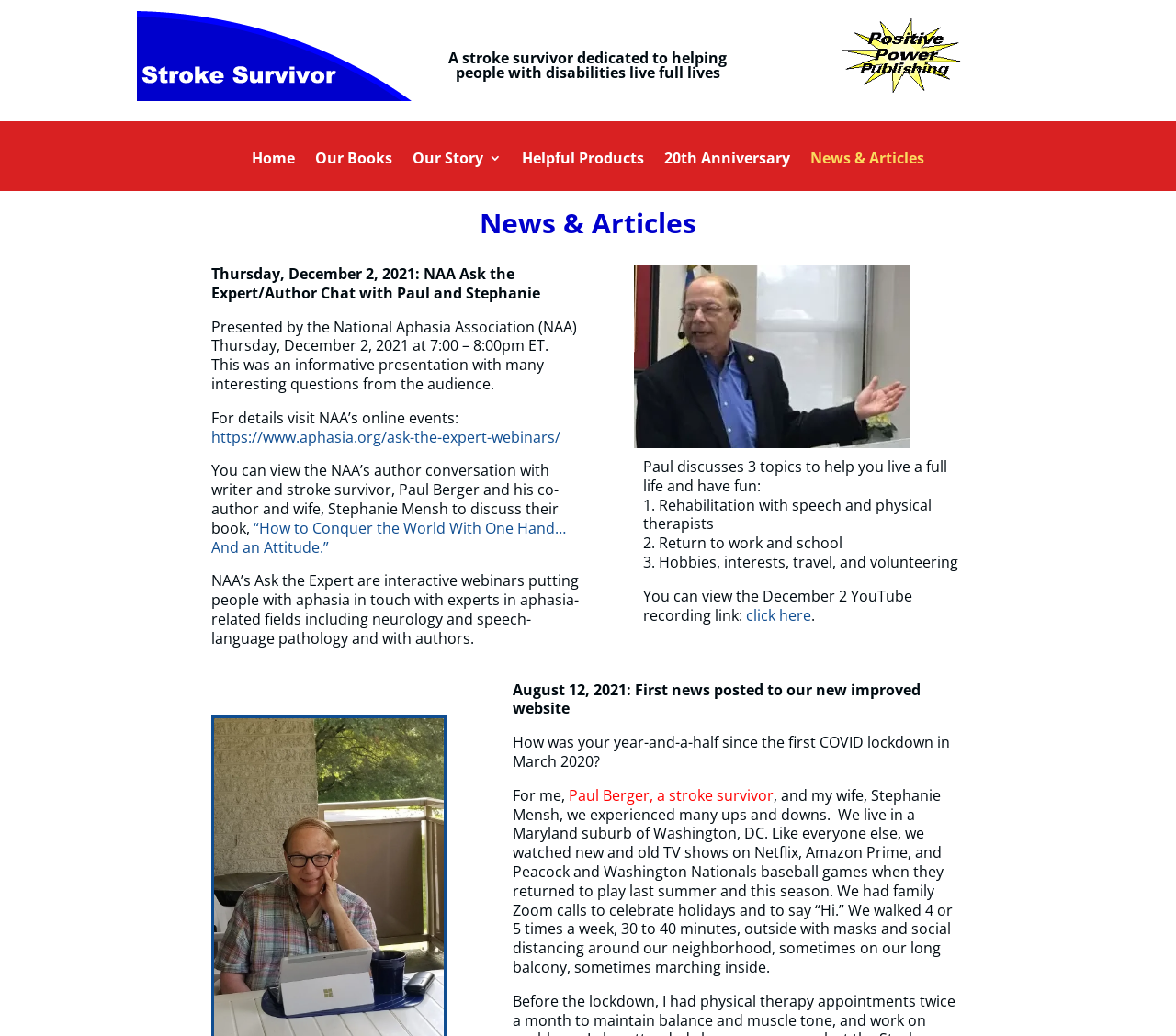What is Paul doing in the image?
Look at the image and answer with only one word or phrase.

Giving a speech